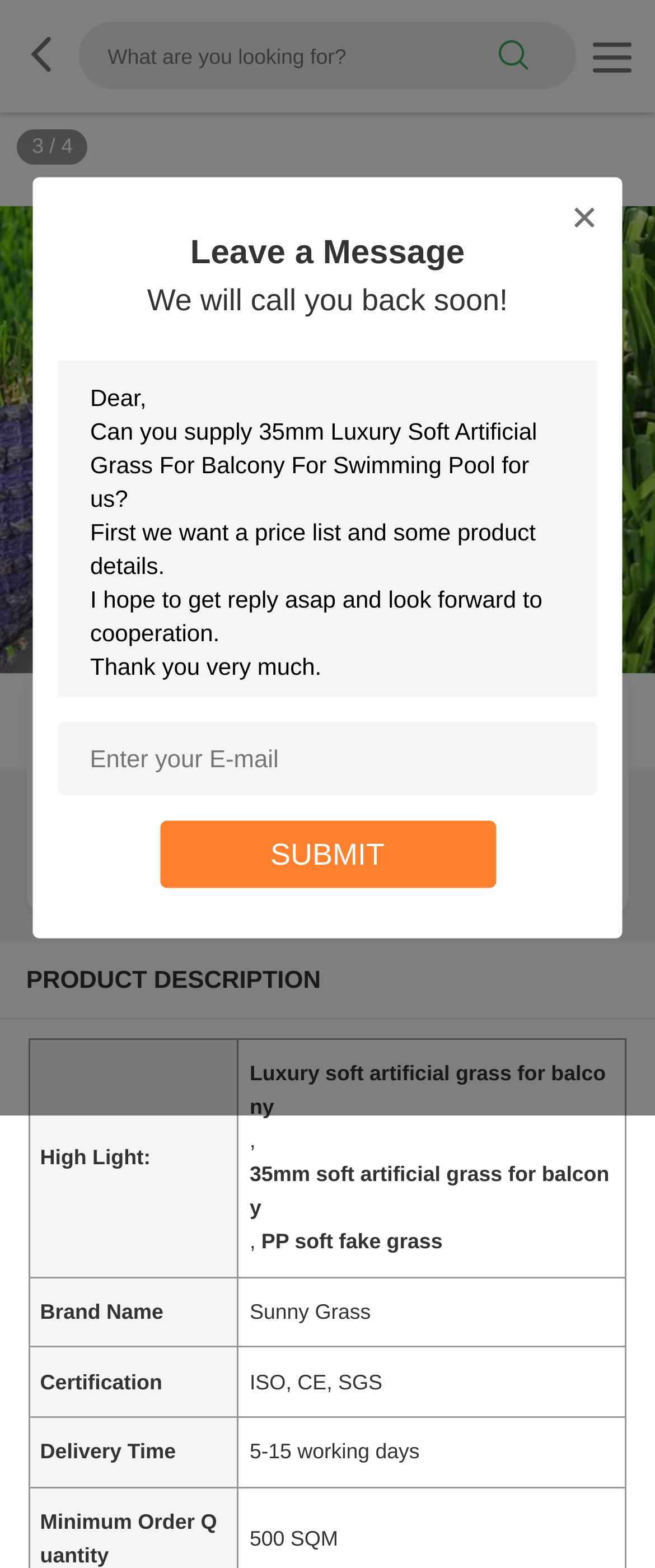Given the content of the image, can you provide a detailed answer to the question?
How long does it take to deliver the product?

I found the answer by looking at the product description table, where it says 'Delivery Time' and the corresponding value is '5-15 working days'.